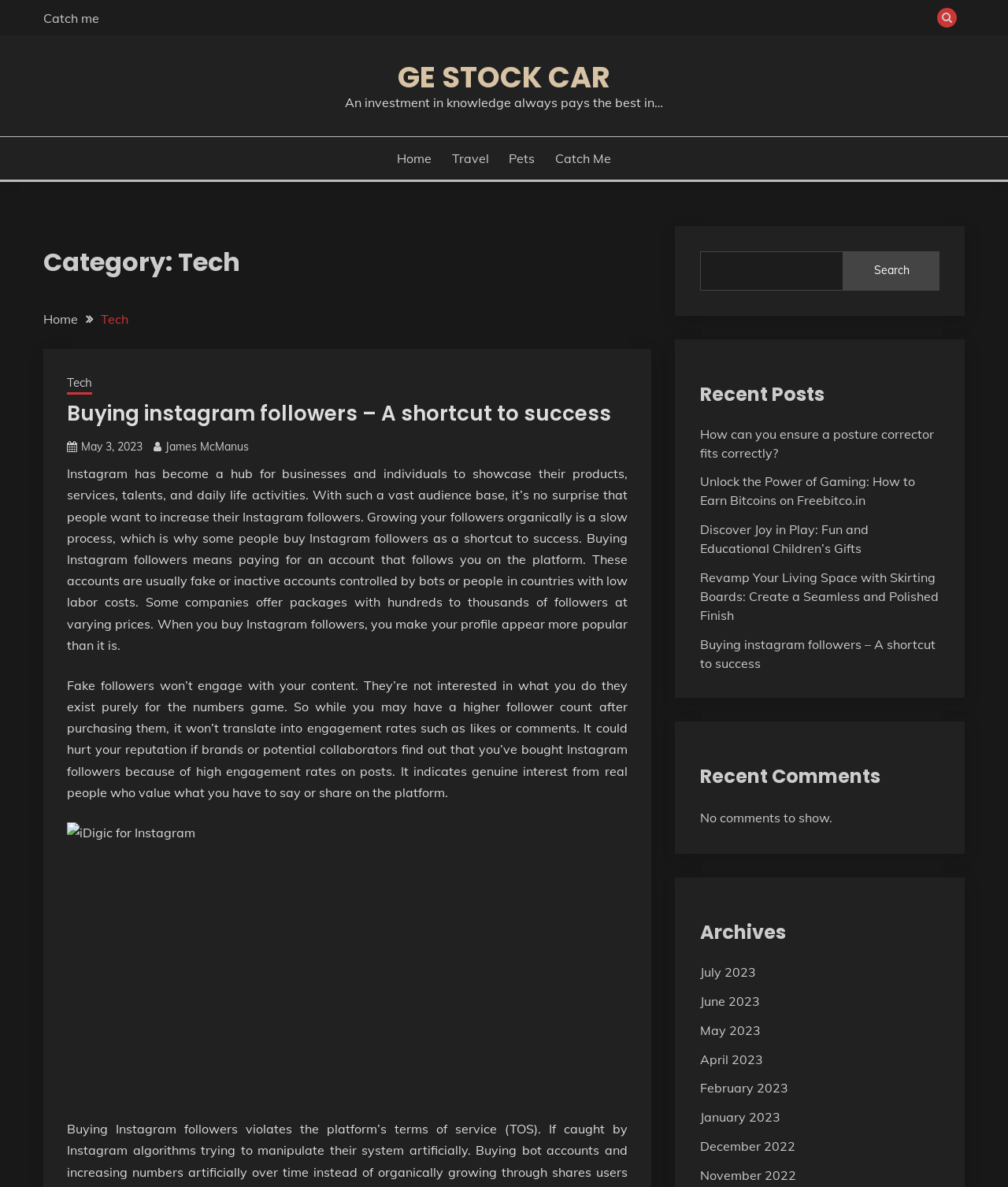Can you show the bounding box coordinates of the region to click on to complete the task described in the instruction: "Go to the 'Tech' category"?

[0.043, 0.205, 0.646, 0.237]